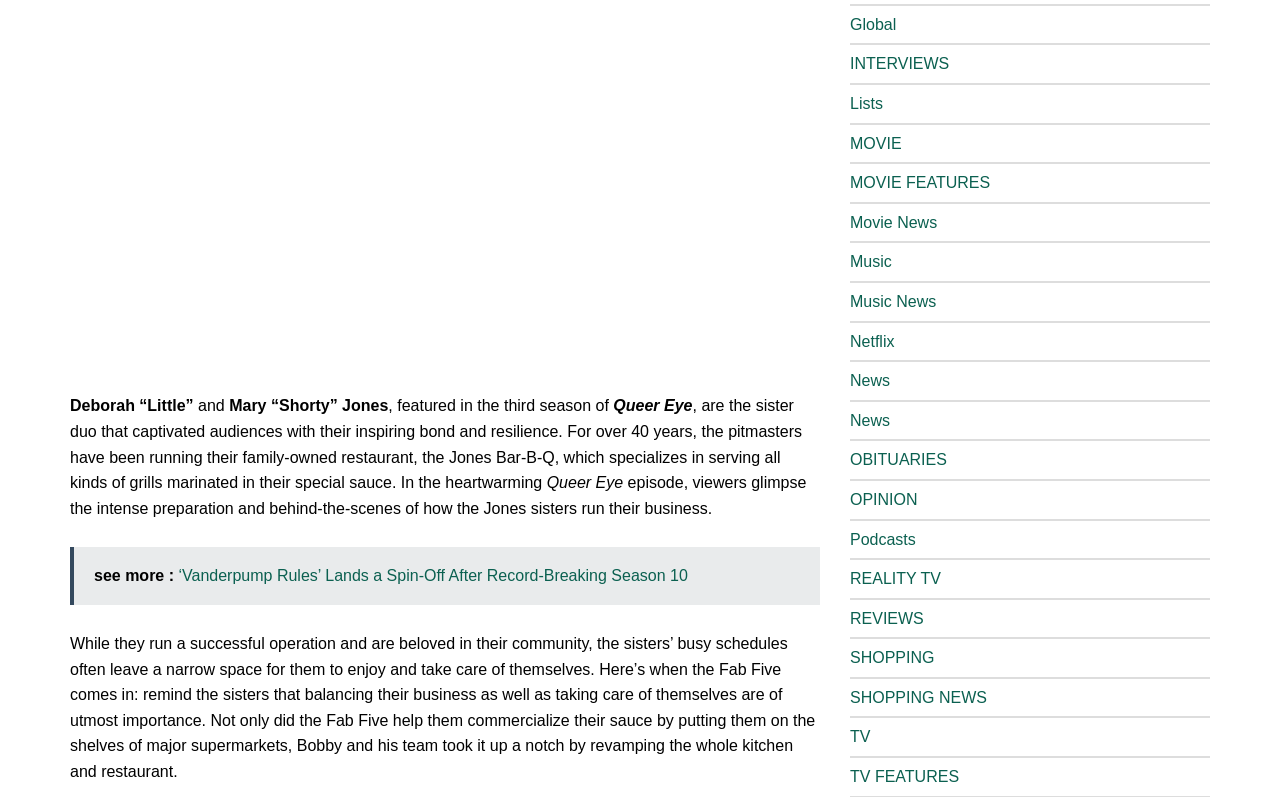What is the purpose of the Fab Five's intervention in the Jones sisters' business?
Based on the image, answer the question in a detailed manner.

The answer can be understood by reading the StaticText element with ID 409, which explains that the Fab Five helped the Jones sisters to balance their business and take care of themselves.